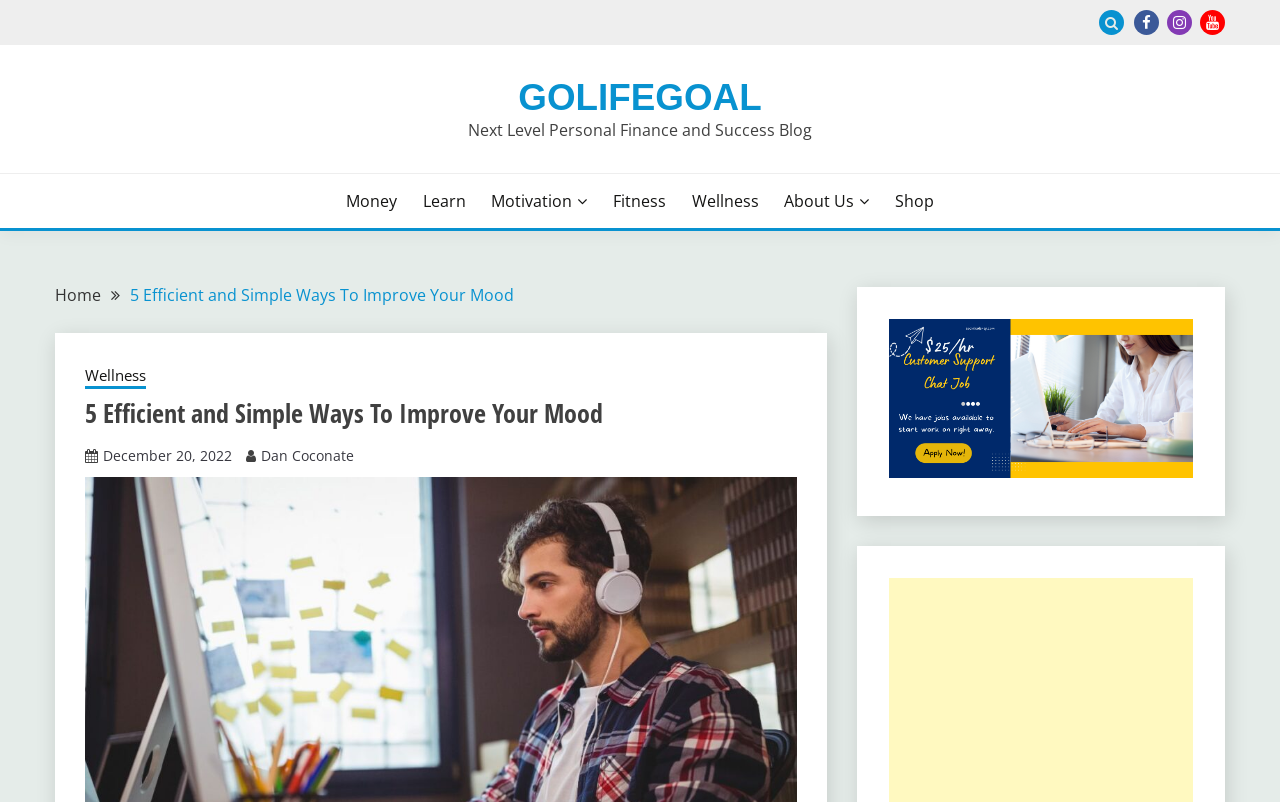Elaborate on the different components and information displayed on the webpage.

The webpage is about 5 efficient and simple ways to improve your mood, as indicated by the title. At the top right corner, there are social media links to Facebook, Instagram, and YouTube Channel. Below these links, the website's logo "GOLIFEGOAL" is displayed, accompanied by a tagline "Next Level Personal Finance and Success Blog".

On the top navigation bar, there are several links to different categories, including "Money", "Learn", "Motivation", "Fitness", "Wellness", "About Us", and "Shop". Below this navigation bar, there is a breadcrumb navigation section, which shows the current page's location in the website's hierarchy. The breadcrumb navigation starts with "Home", followed by the current page's title, and then "Wellness".

The main content of the webpage is headed by a title "5 Efficient and Simple Ways To Improve Your Mood", which is followed by the date "December 20, 2022" and the author's name "Dan Coconate". On the right side of the webpage, there is a link to another article titled "Best Ways To Make Money Online From Home", accompanied by a related image.